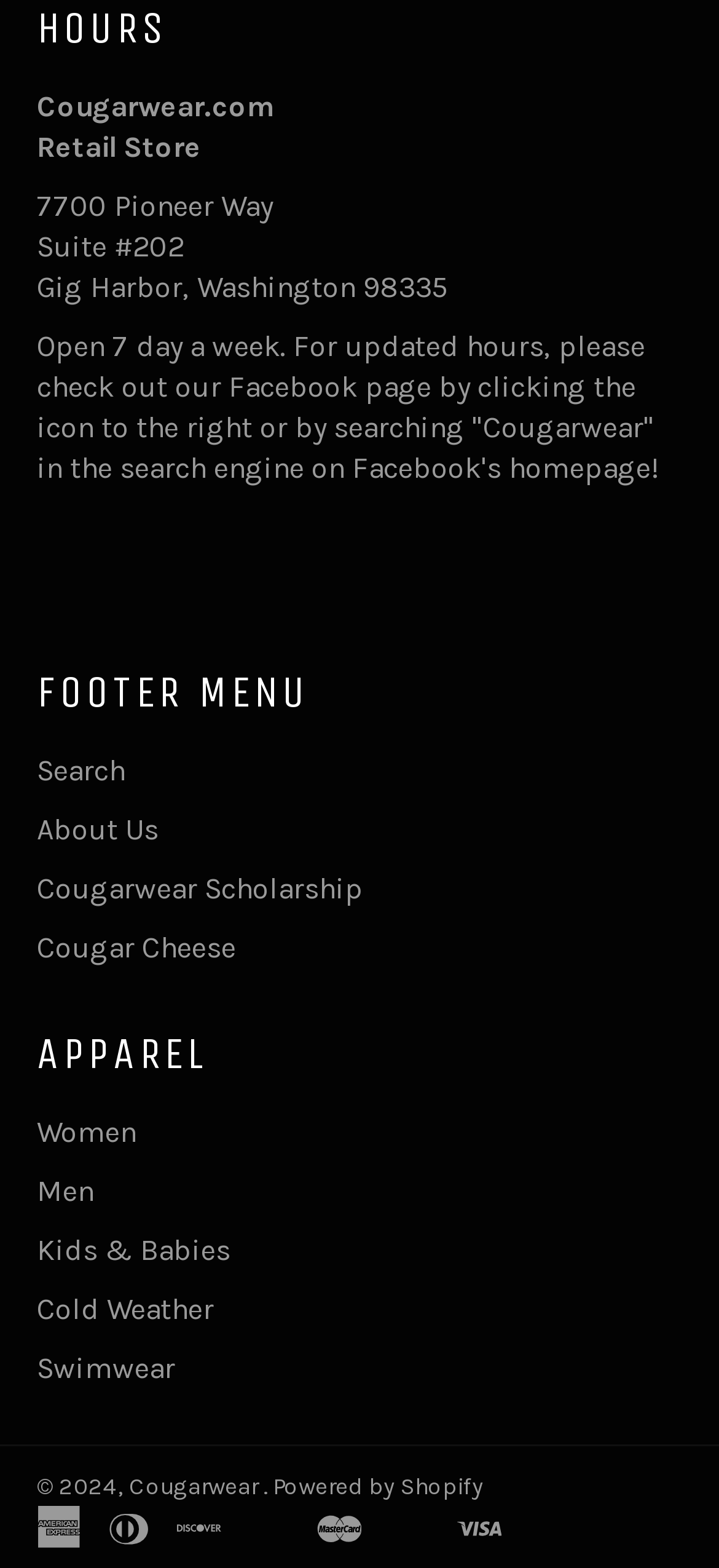What are the accepted payment methods?
Respond with a short answer, either a single word or a phrase, based on the image.

discover, master, visa